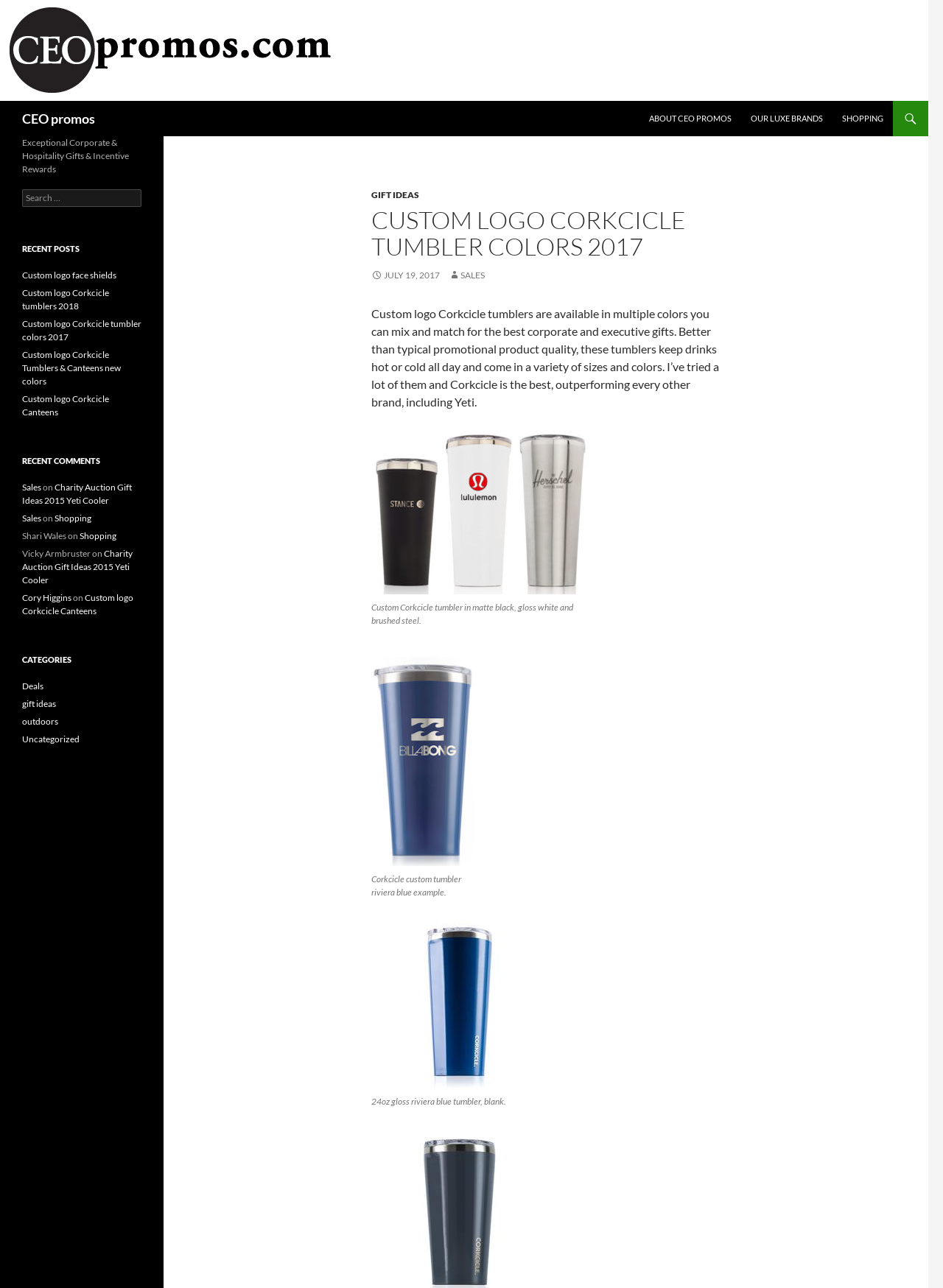What are the different categories listed on the webpage?
Offer a detailed and full explanation in response to the question.

The webpage has a section titled 'CATEGORIES' which lists different categories, including Deals, gift ideas, outdoors, and Uncategorized, which are likely categories for blog posts or products.